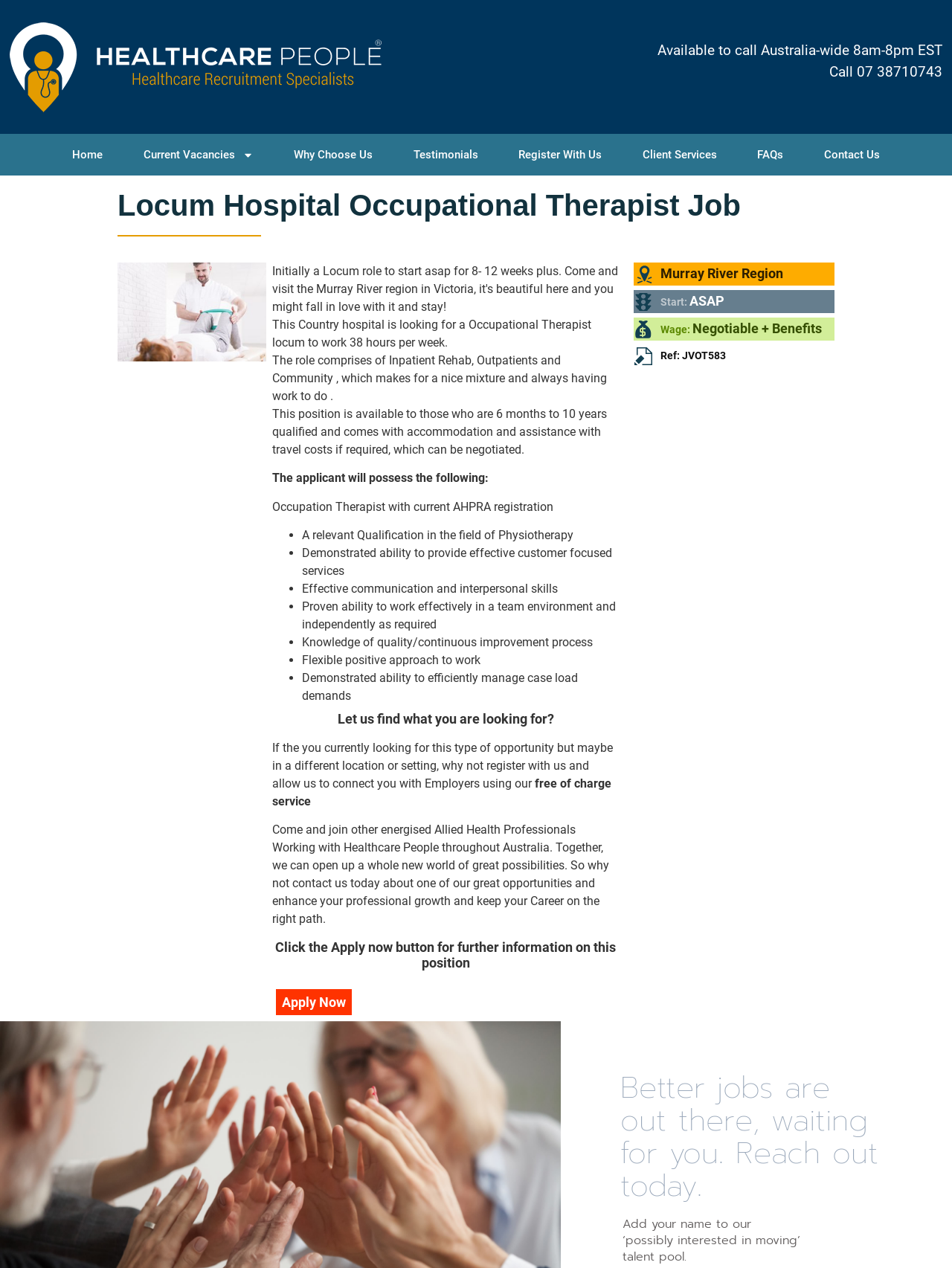Please find and provide the title of the webpage.

Locum Hospital Occupational Therapist Job